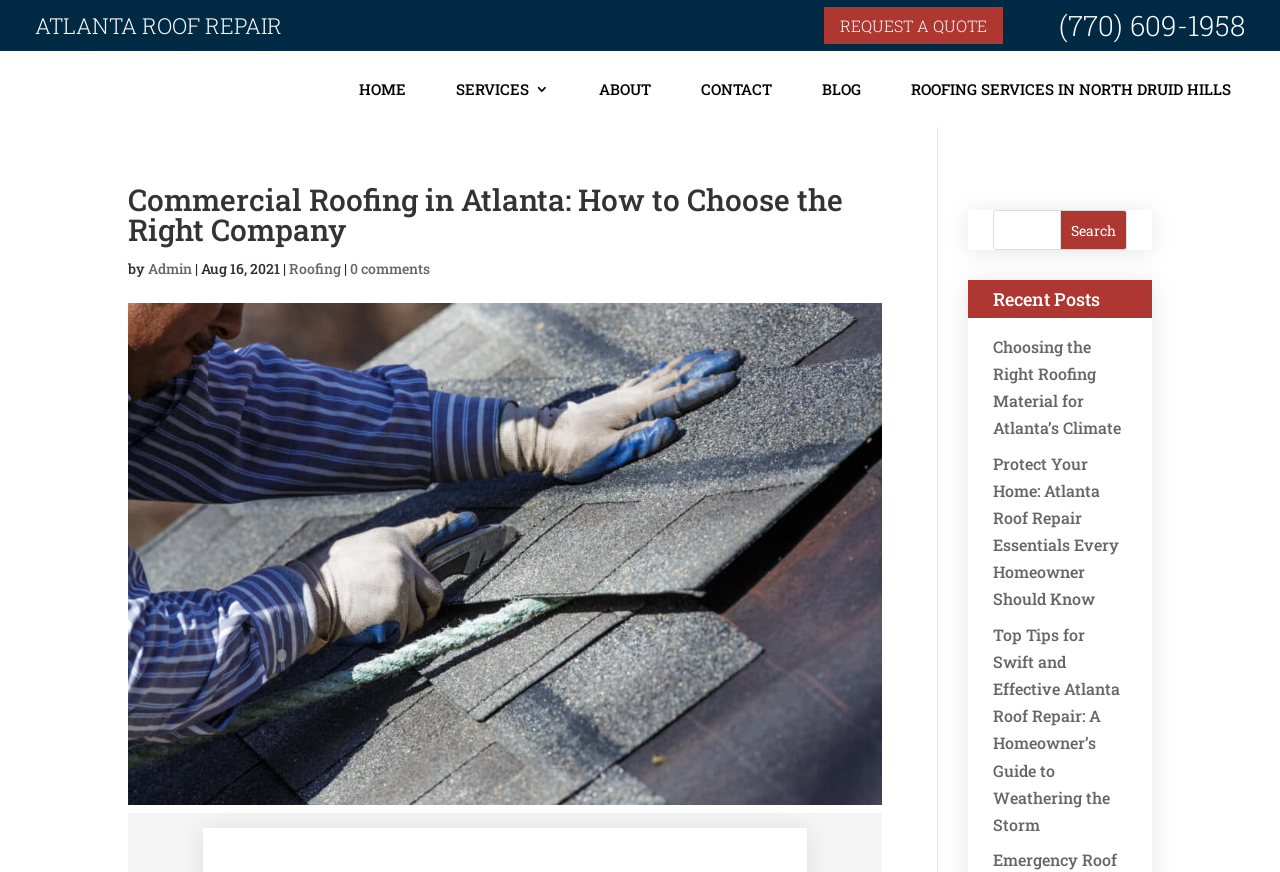Locate the primary headline on the webpage and provide its text.

Commercial Roofing in Atlanta: How to Choose the Right Company